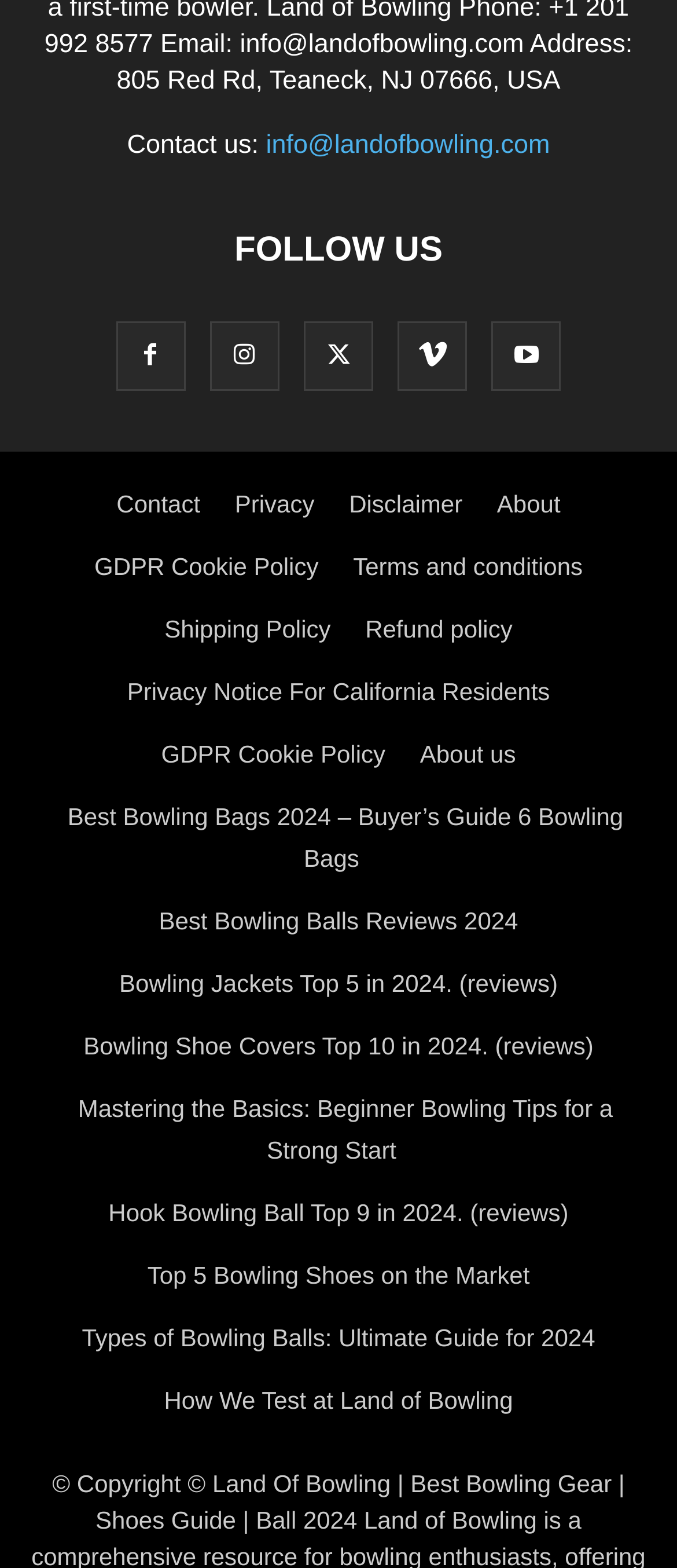Provide a brief response in the form of a single word or phrase:
How many social media links are there?

5